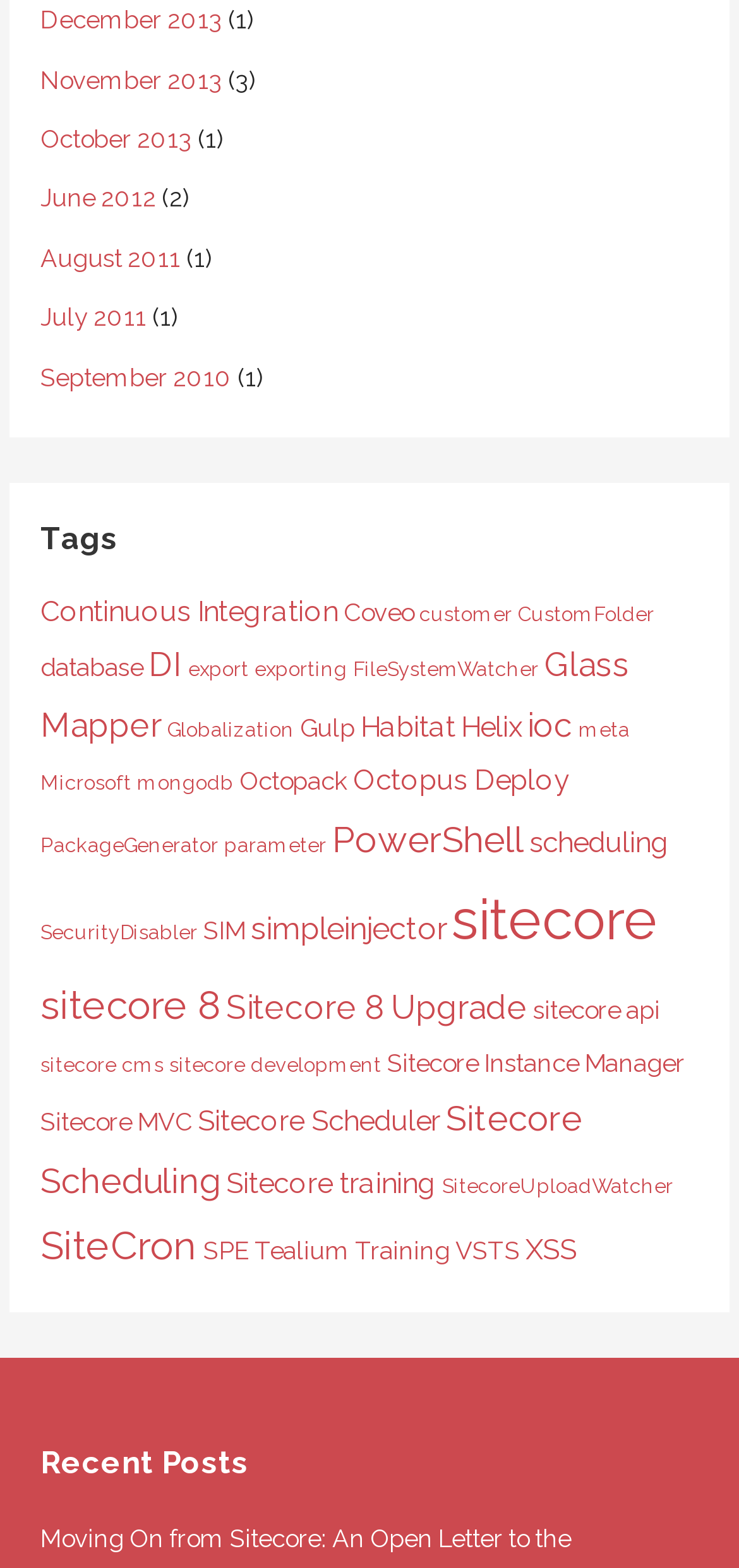Based on the element description: "Sitecore 8 Upgrade", identify the UI element and provide its bounding box coordinates. Use four float numbers between 0 and 1, [left, top, right, bottom].

[0.306, 0.63, 0.714, 0.655]